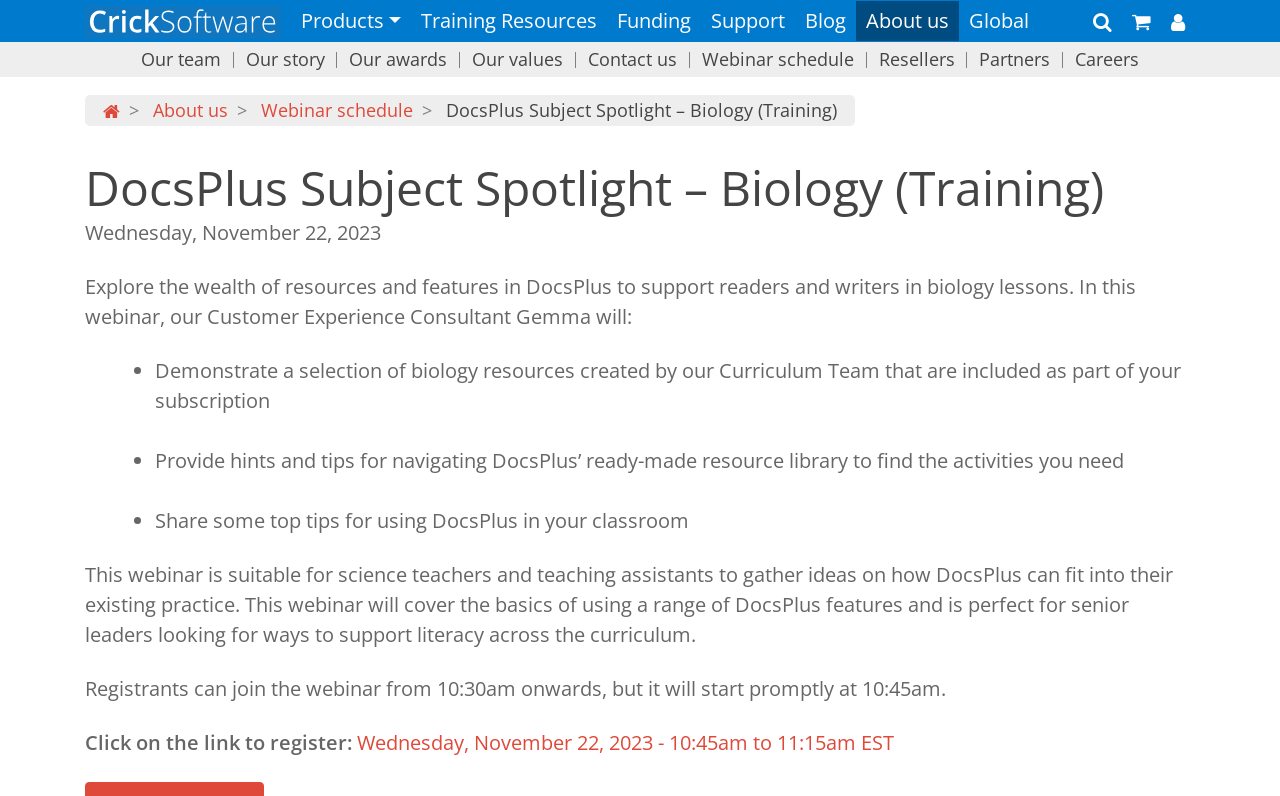Provide your answer to the question using just one word or phrase: What is the purpose of the webinar?

To support literacy